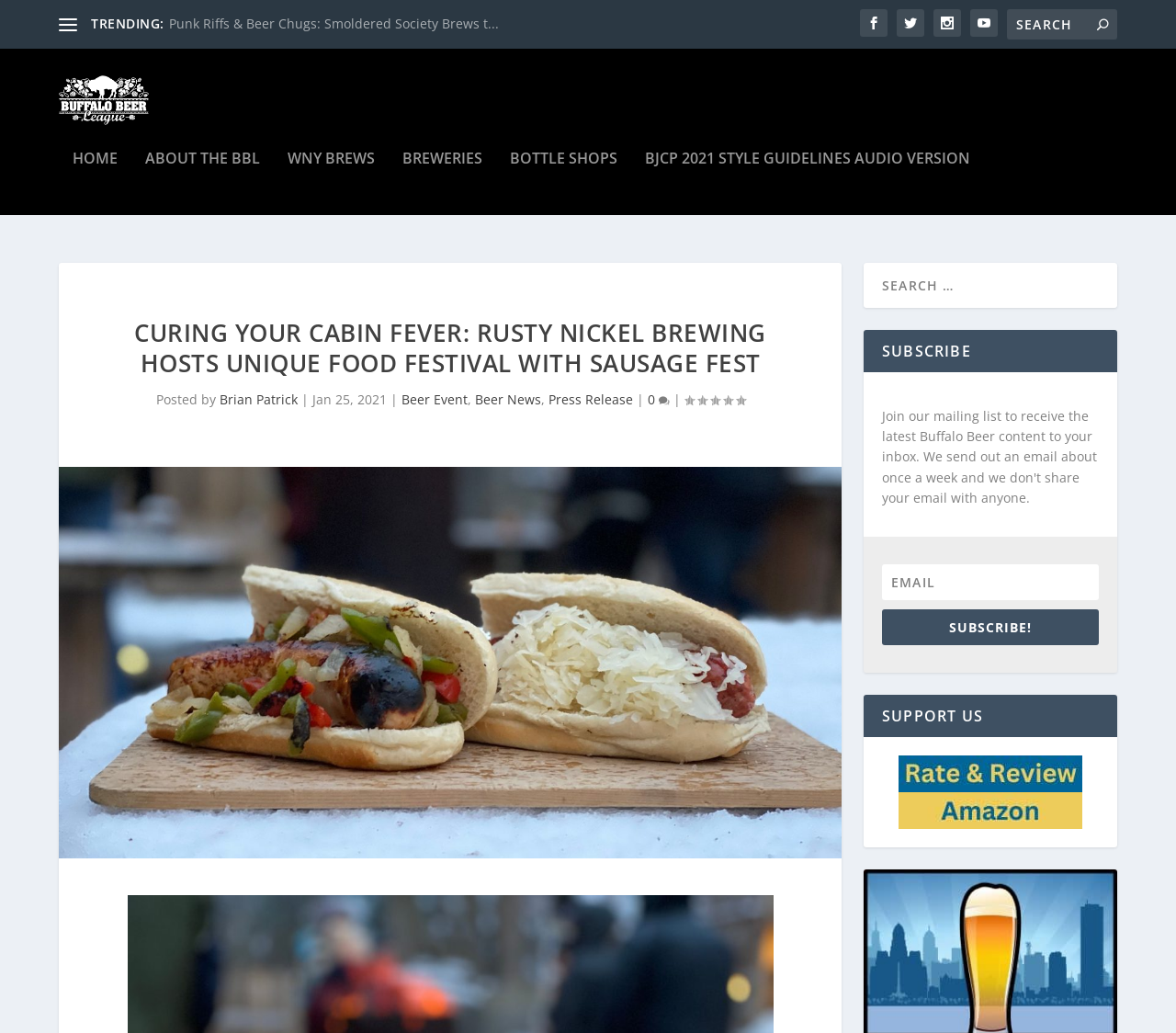Identify the bounding box coordinates necessary to click and complete the given instruction: "Subscribe with your email".

[0.75, 0.535, 0.934, 0.569]